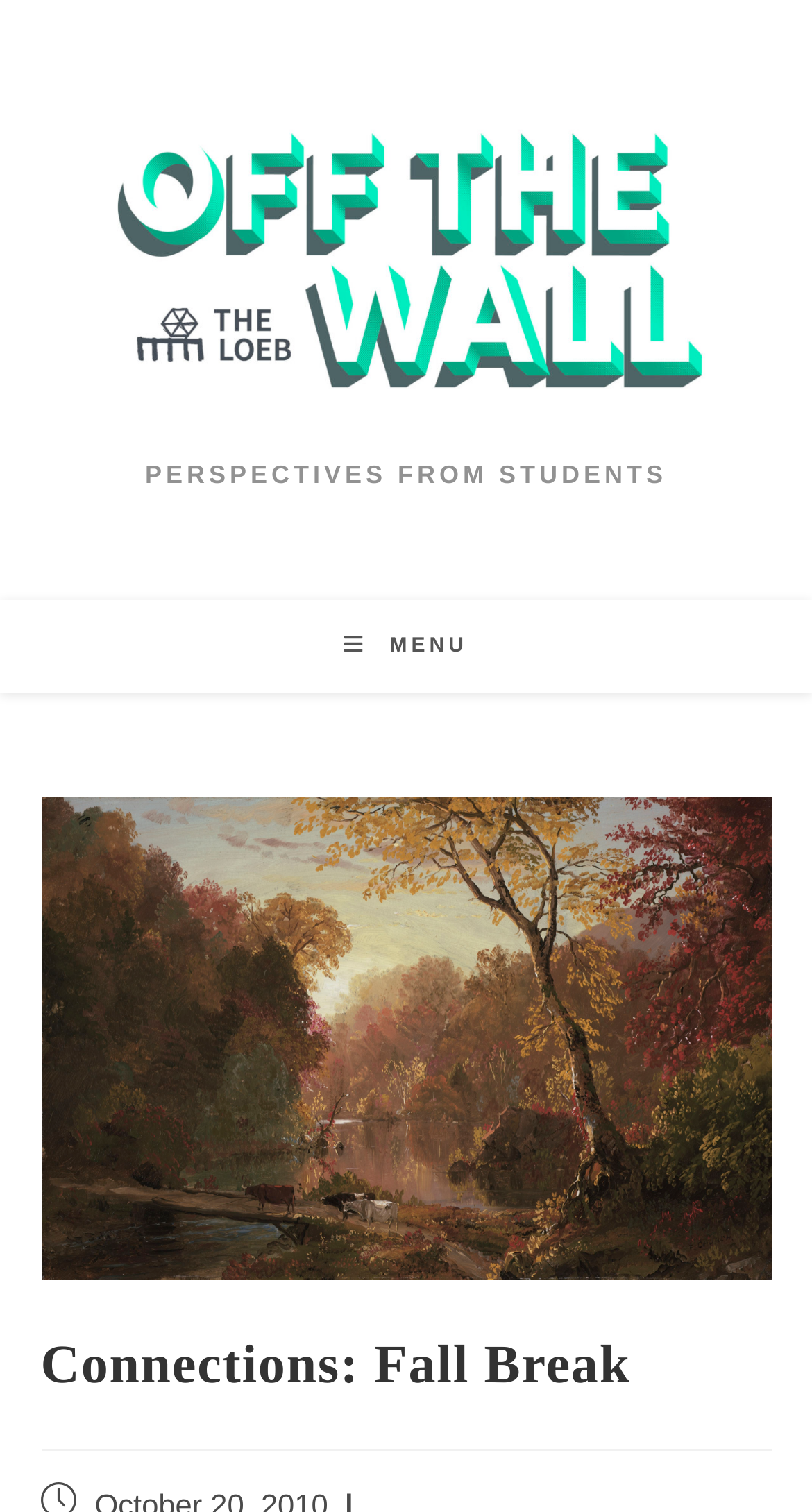Create an elaborate caption for the webpage.

The webpage is titled "Connections: Fall Break" and has a prominent link at the top, taking up most of the width, located slightly below the top edge of the page. 

Below the link, there is a heading that reads "PERSPECTIVES FROM STUDENTS", which spans across the majority of the page's width, positioned roughly at the top third of the page.

To the right of the center, there is a link labeled "Mobile Menu", accompanied by a static text "MENU" adjacent to it. 

A large image occupies most of the page's width, situated below the "PERSPECTIVES FROM STUDENTS" heading, and stretches from the left edge to the right edge of the page, taking up about a third of the page's height.

At the very bottom of the page, there is a header section that contains the title "Connections: Fall Break" again, which spans the full width of the page.